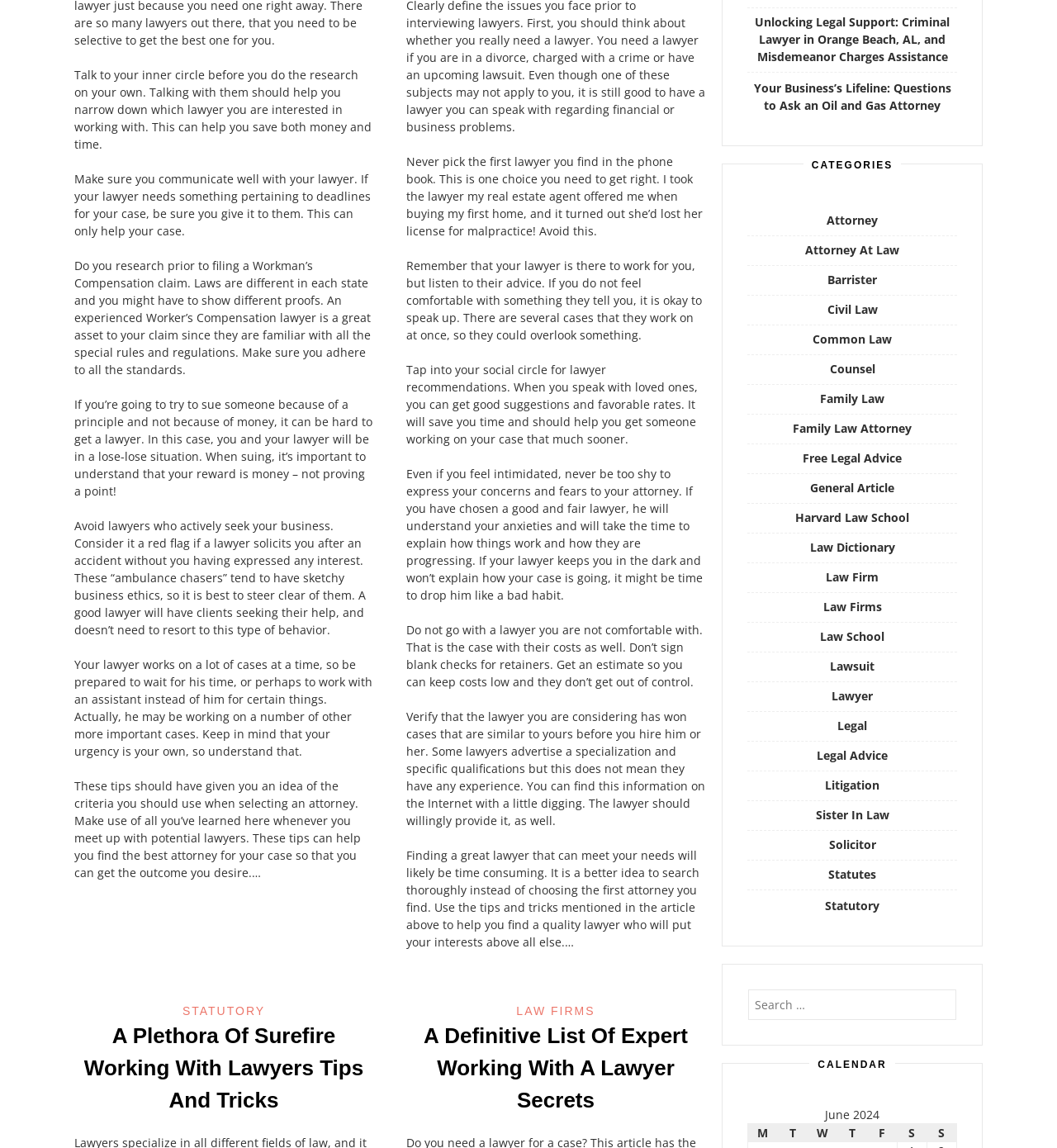Why is it important to communicate well with your lawyer?
Using the visual information, respond with a single word or phrase.

To help your case